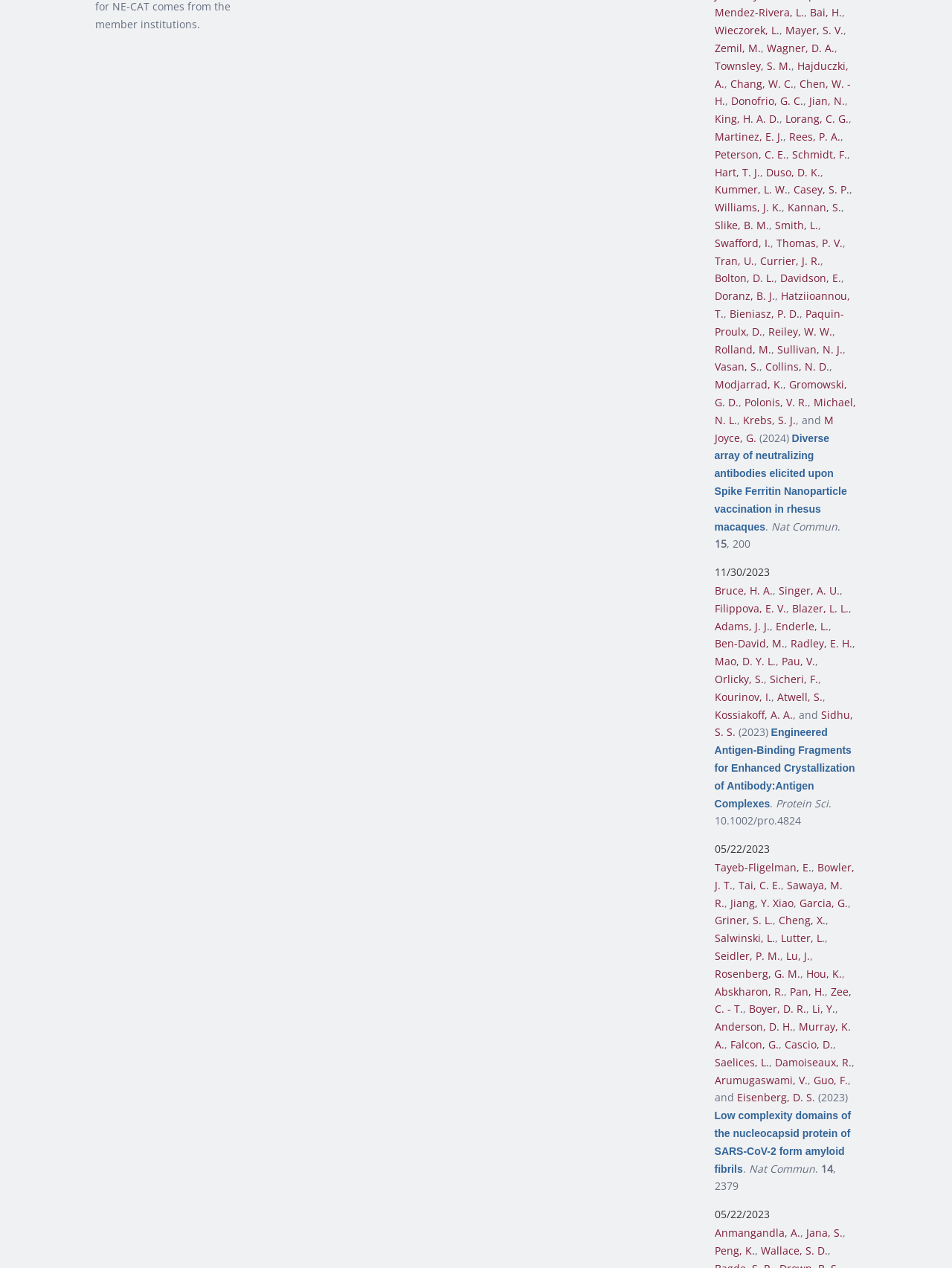Predict the bounding box of the UI element based on the description: "Pau, V.". The coordinates should be four float numbers between 0 and 1, formatted as [left, top, right, bottom].

[0.821, 0.516, 0.856, 0.527]